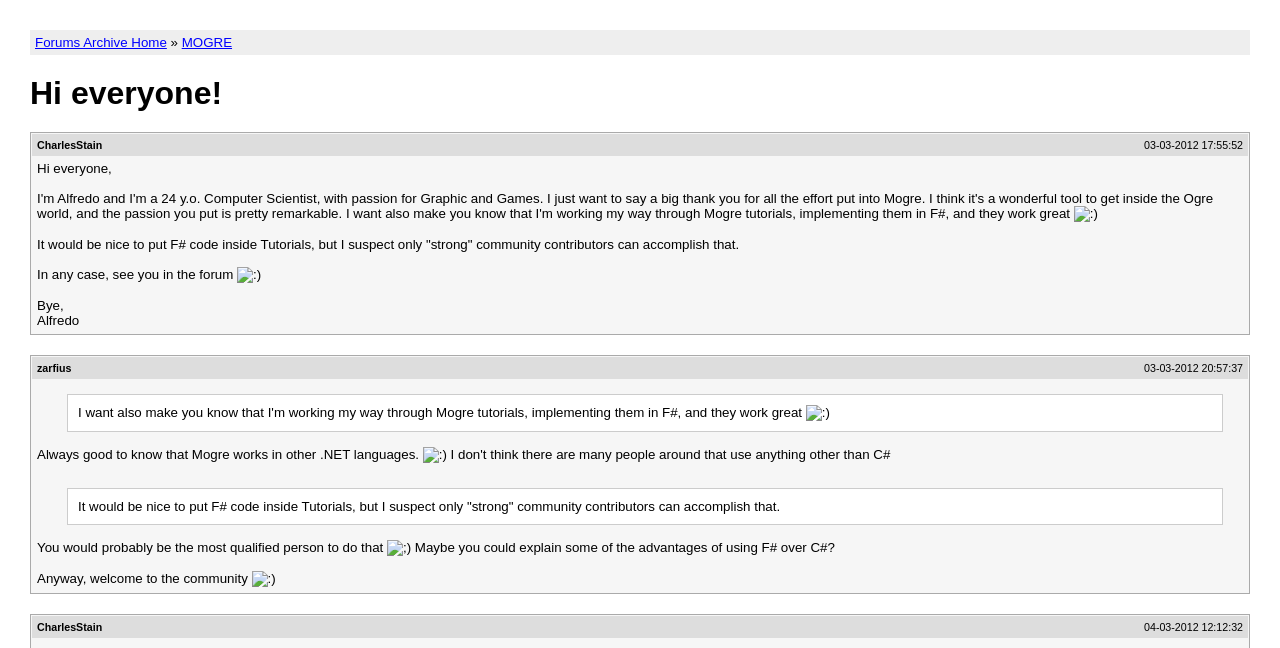Who is the author of the first post?
Please provide a single word or phrase as your answer based on the image.

CharlesStain